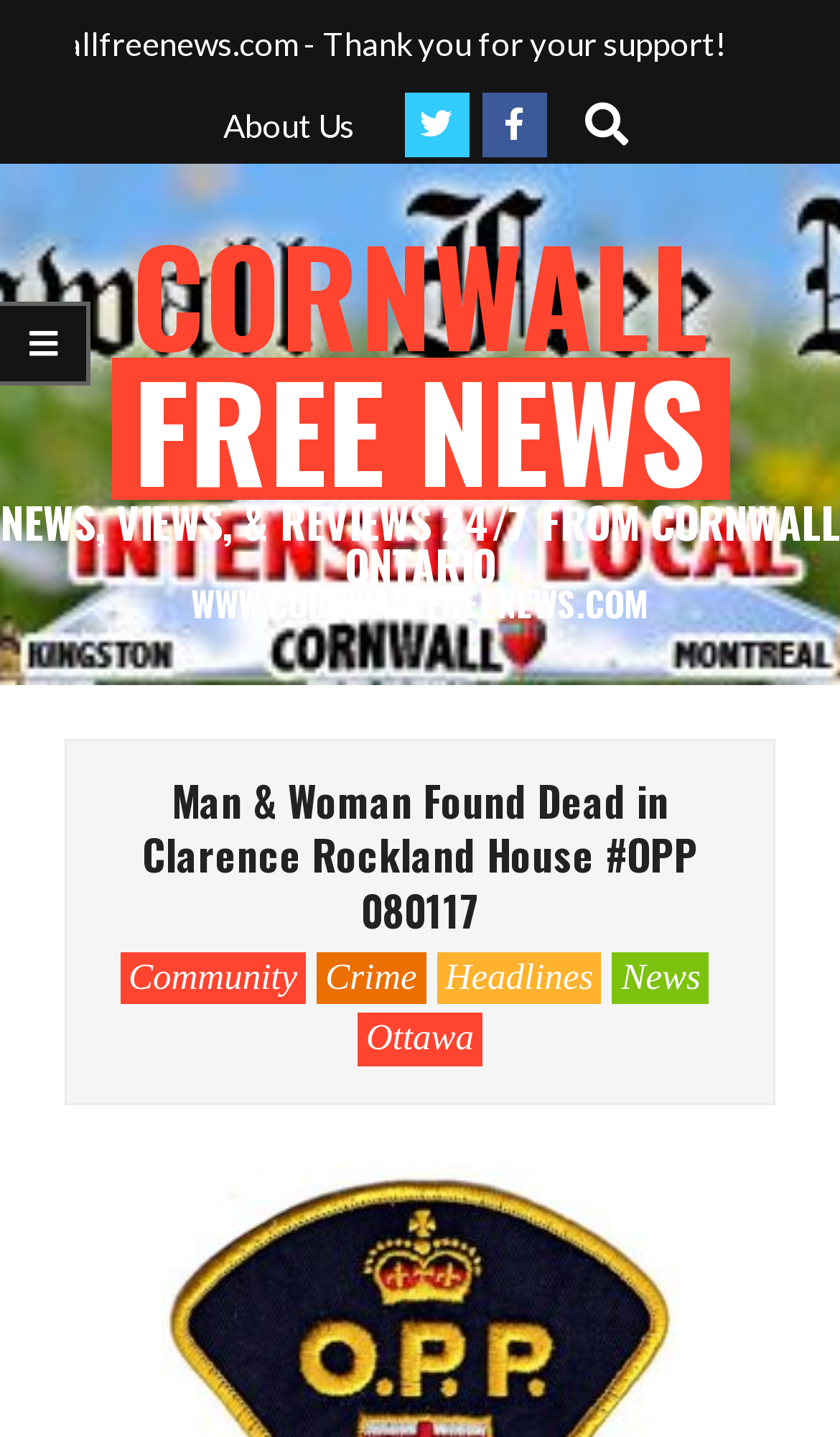Determine the bounding box of the UI element mentioned here: "News". The coordinates must be in the format [left, top, right, bottom] with values ranging from 0 to 1.

[0.729, 0.663, 0.844, 0.699]